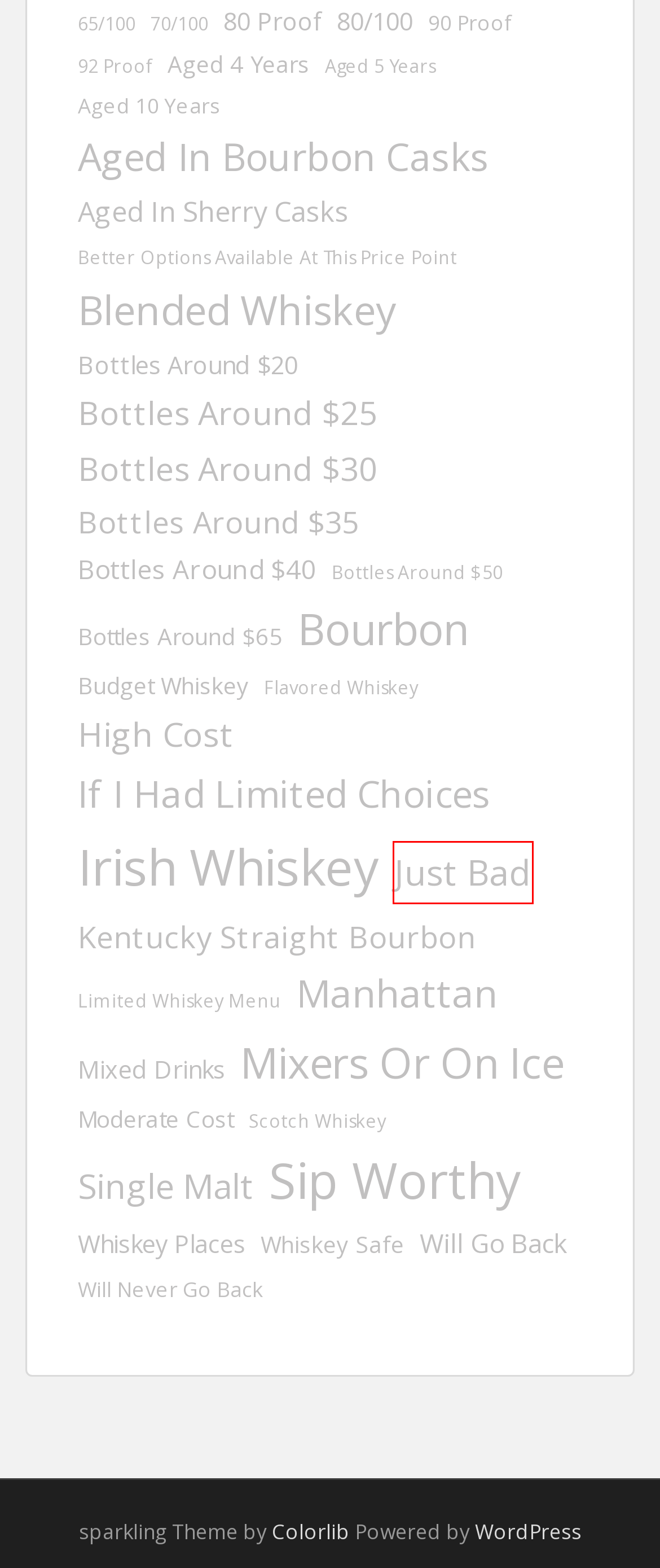Review the screenshot of a webpage containing a red bounding box around an element. Select the description that best matches the new webpage after clicking the highlighted element. The options are:
A. Just Bad Archives - Whiskey-Dreams.com
B. Kentucky Straight Bourbon Archives - Whiskey-Dreams.com
C. 80/100 Archives - Whiskey-Dreams.com
D. 80 Proof Archives - Whiskey-Dreams.com
E. High Cost Archives - Whiskey-Dreams.com
F. Blog Tool, Publishing Platform, and CMS – WordPress.org
G. Bottles Around $40 Archives - Whiskey-Dreams.com
H. Blended Whiskey Archives - Whiskey-Dreams.com

A